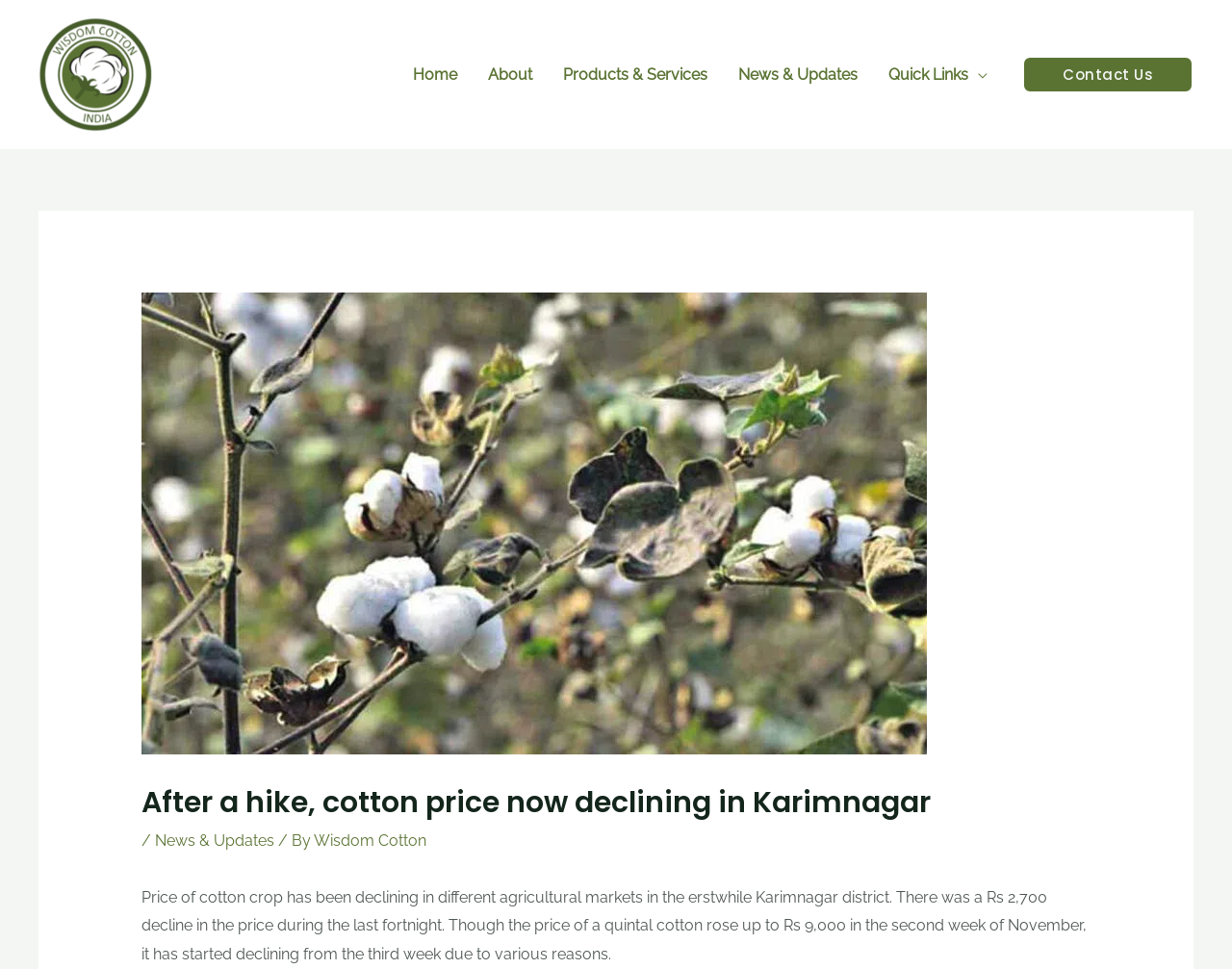From the webpage screenshot, identify the region described by alt="Wisdom Cotton". Provide the bounding box coordinates as (top-left x, top-left y, bottom-right x, bottom-right y), with each value being a floating point number between 0 and 1.

[0.031, 0.066, 0.127, 0.085]